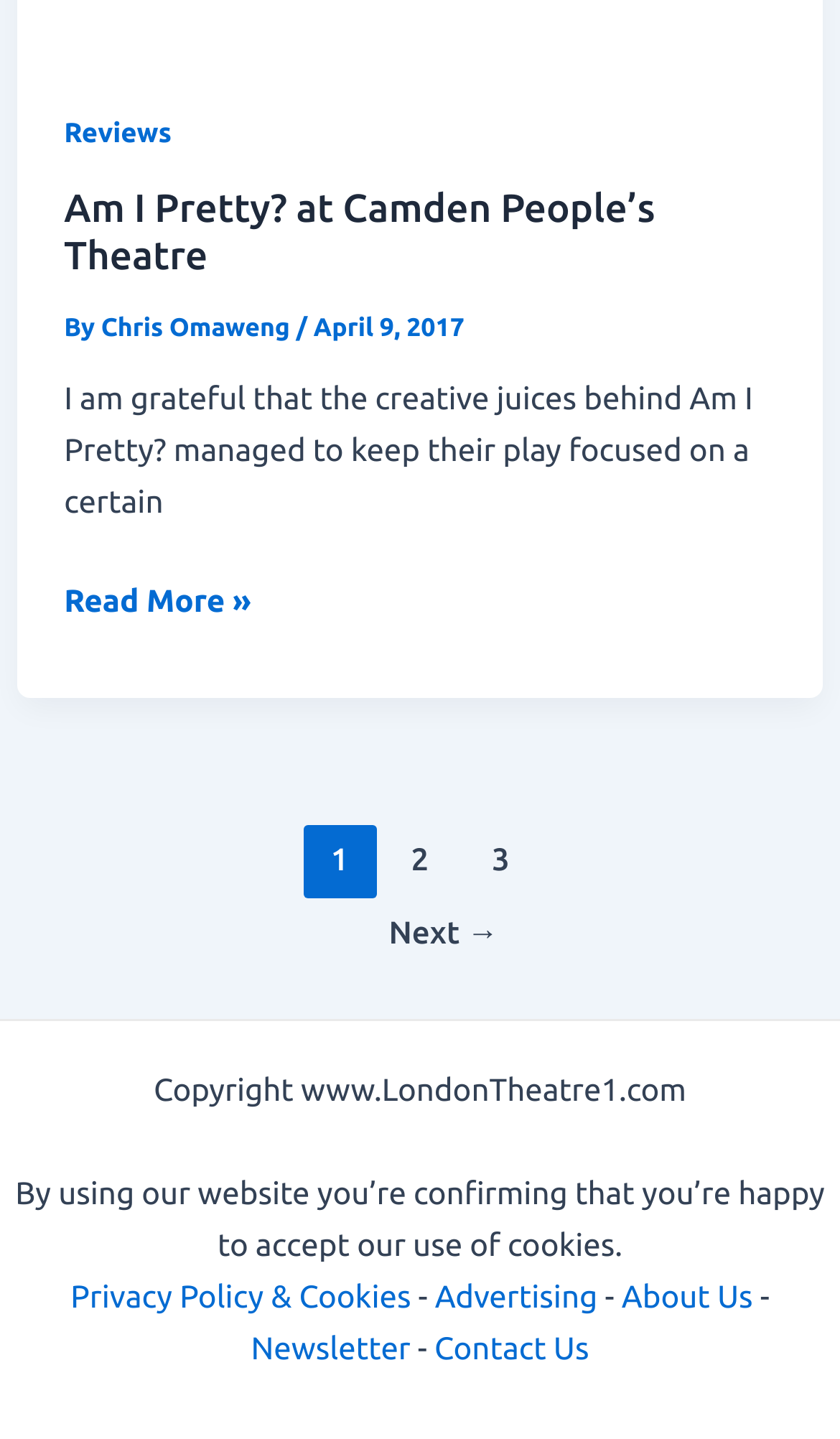Locate the bounding box coordinates of the element to click to perform the following action: 'Read more about Am I Pretty?'. The coordinates should be given as four float values between 0 and 1, in the form of [left, top, right, bottom].

[0.076, 0.399, 0.299, 0.435]